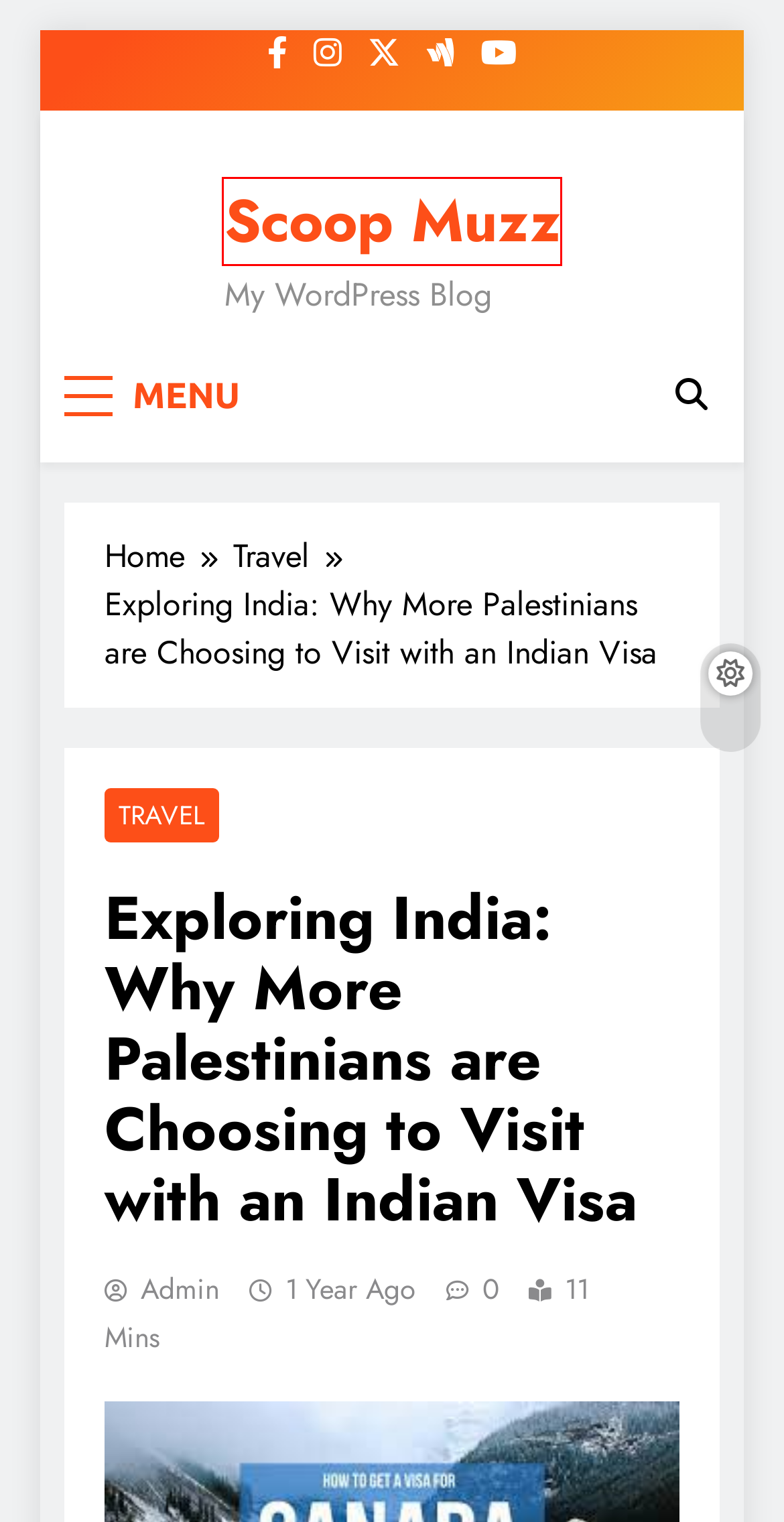Look at the screenshot of a webpage, where a red bounding box highlights an element. Select the best description that matches the new webpage after clicking the highlighted element. Here are the candidates:
A. Scoop Muzz
B. Finance - Scoop Muzz
C. Home Improvement - Scoop Muzz
D. Lifestyle - Scoop Muzz
E. Blog Tool, Publishing Platform, and CMS – WordPress.org
F. admin - Scoop Muzz
G. A Look at Kempegowda International Airport in Bengaluru, India - Scoop Muzz
H. Travel - Scoop Muzz

A